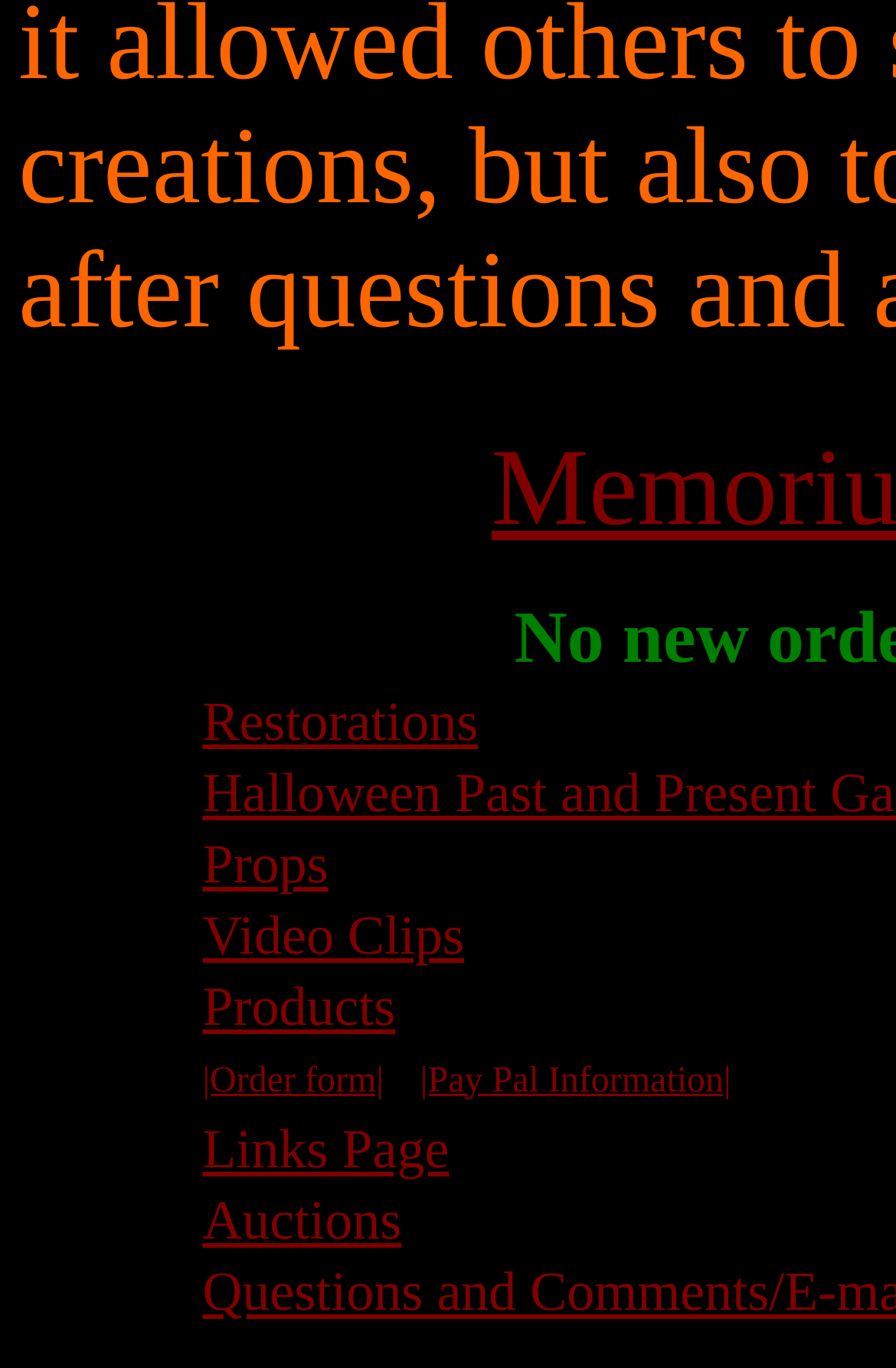Please find the bounding box coordinates of the clickable region needed to complete the following instruction: "Submit an order". The bounding box coordinates must consist of four float numbers between 0 and 1, i.e., [left, top, right, bottom].

[0.226, 0.775, 0.428, 0.804]